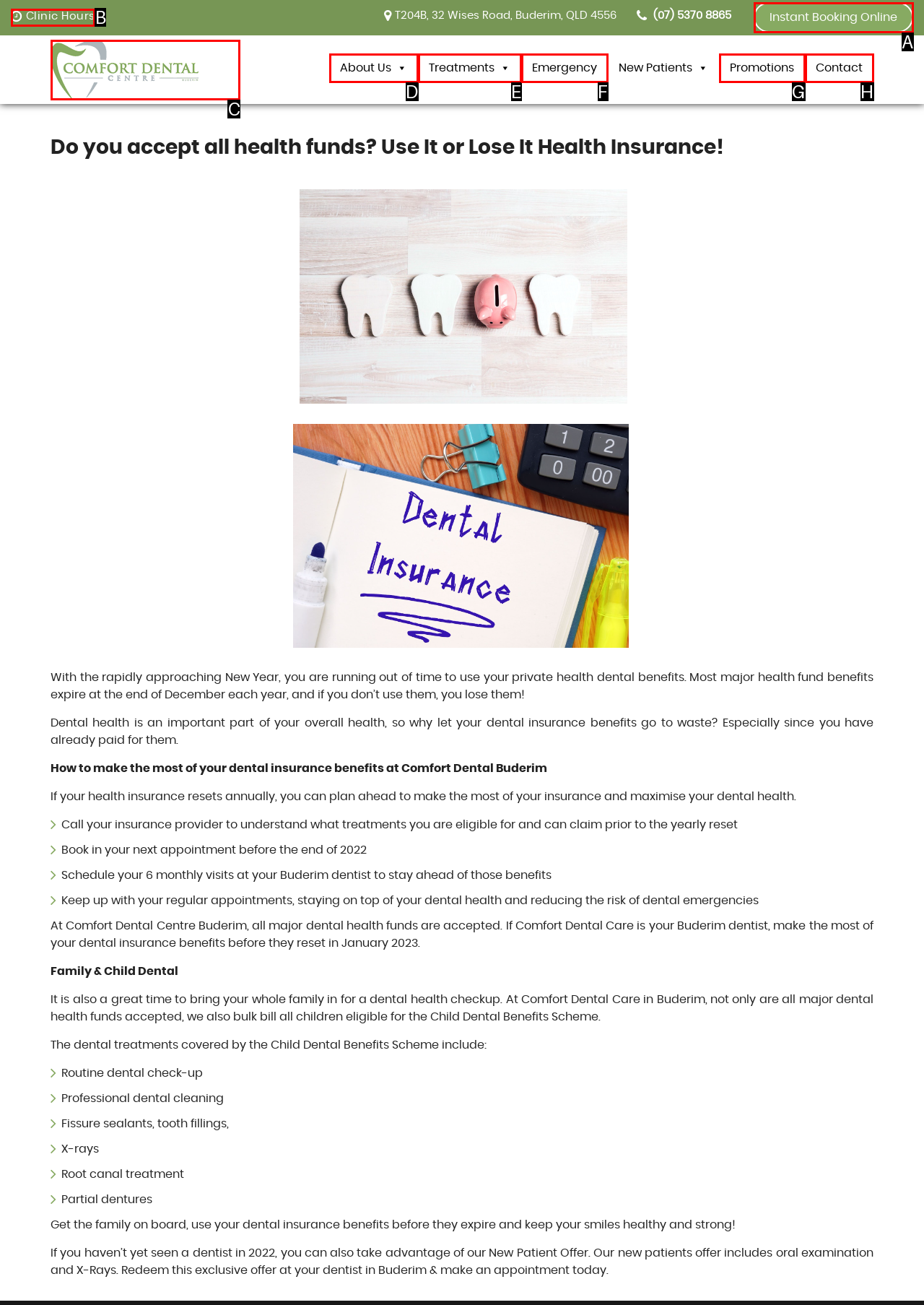Indicate the UI element to click to perform the task: View clinic hours. Reply with the letter corresponding to the chosen element.

B